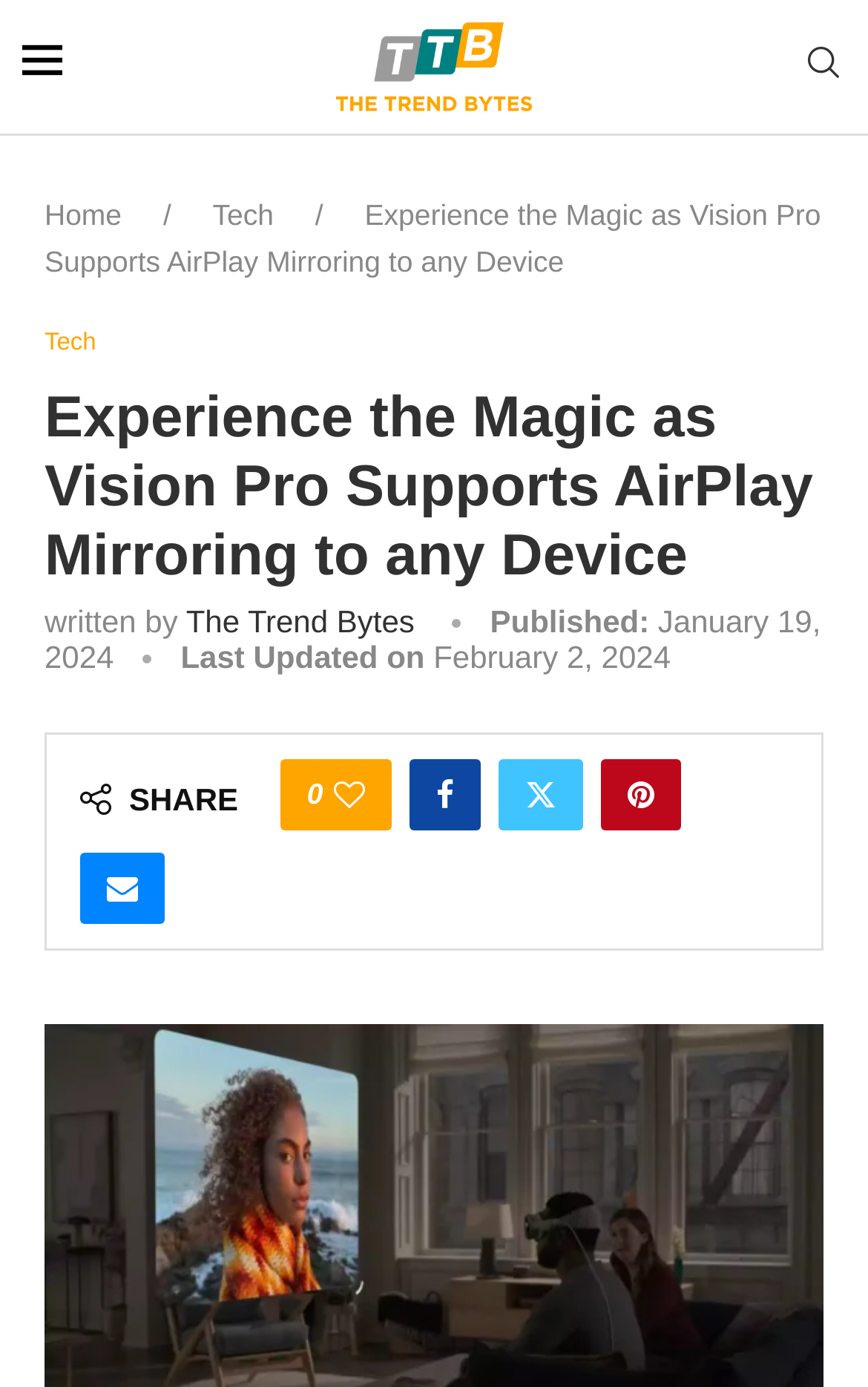What is the topic of the current article?
Could you answer the question with a detailed and thorough explanation?

I found the topic of the current article by examining the navigation breadcrumbs section, where I saw a link element with the text 'Tech', indicating that the current article belongs to the Tech category.